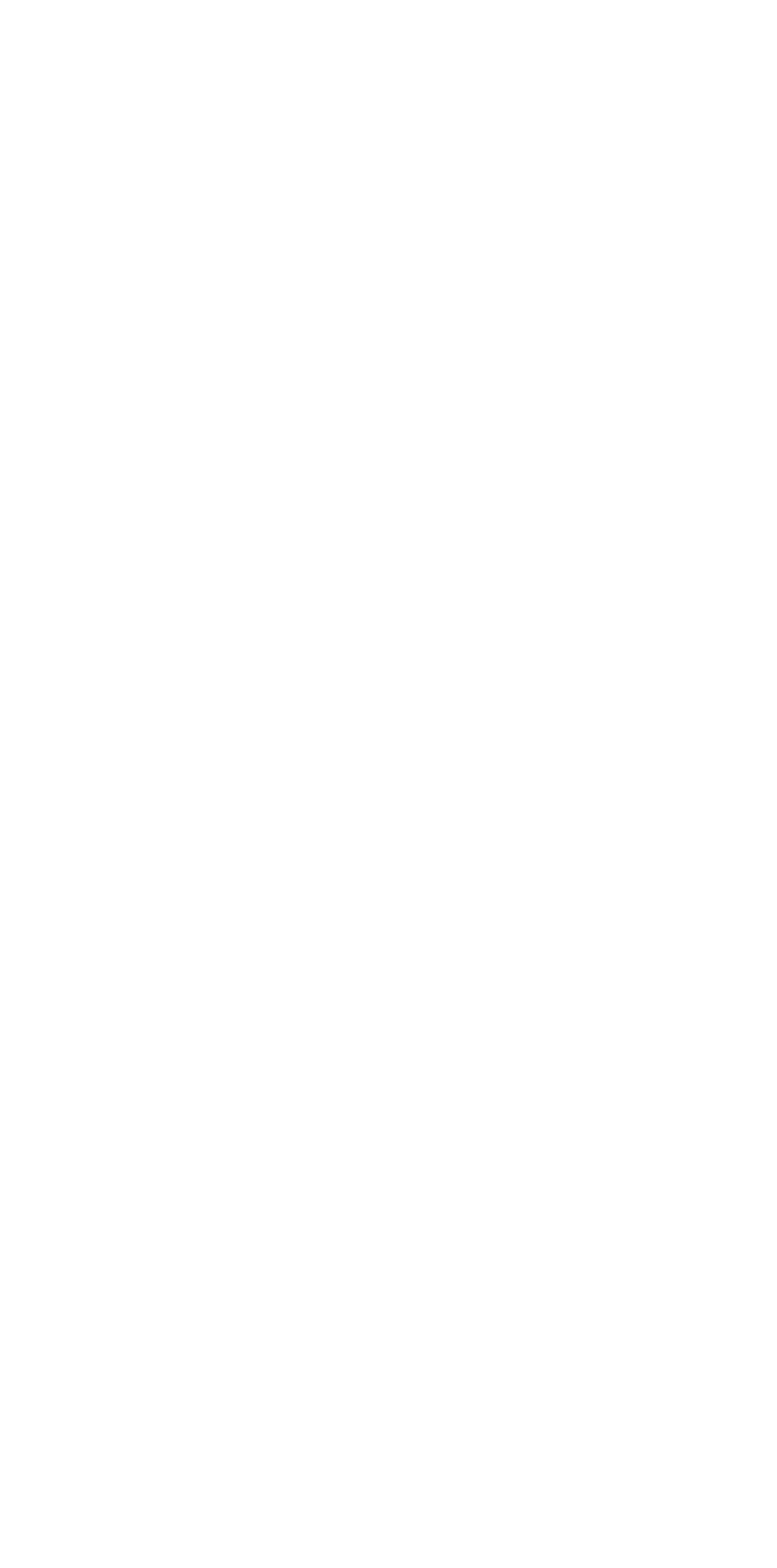Based on the element description, predict the bounding box coordinates (top-left x, top-left y, bottom-right x, bottom-right y) for the UI element in the screenshot: FAQs

[0.077, 0.379, 0.833, 0.413]